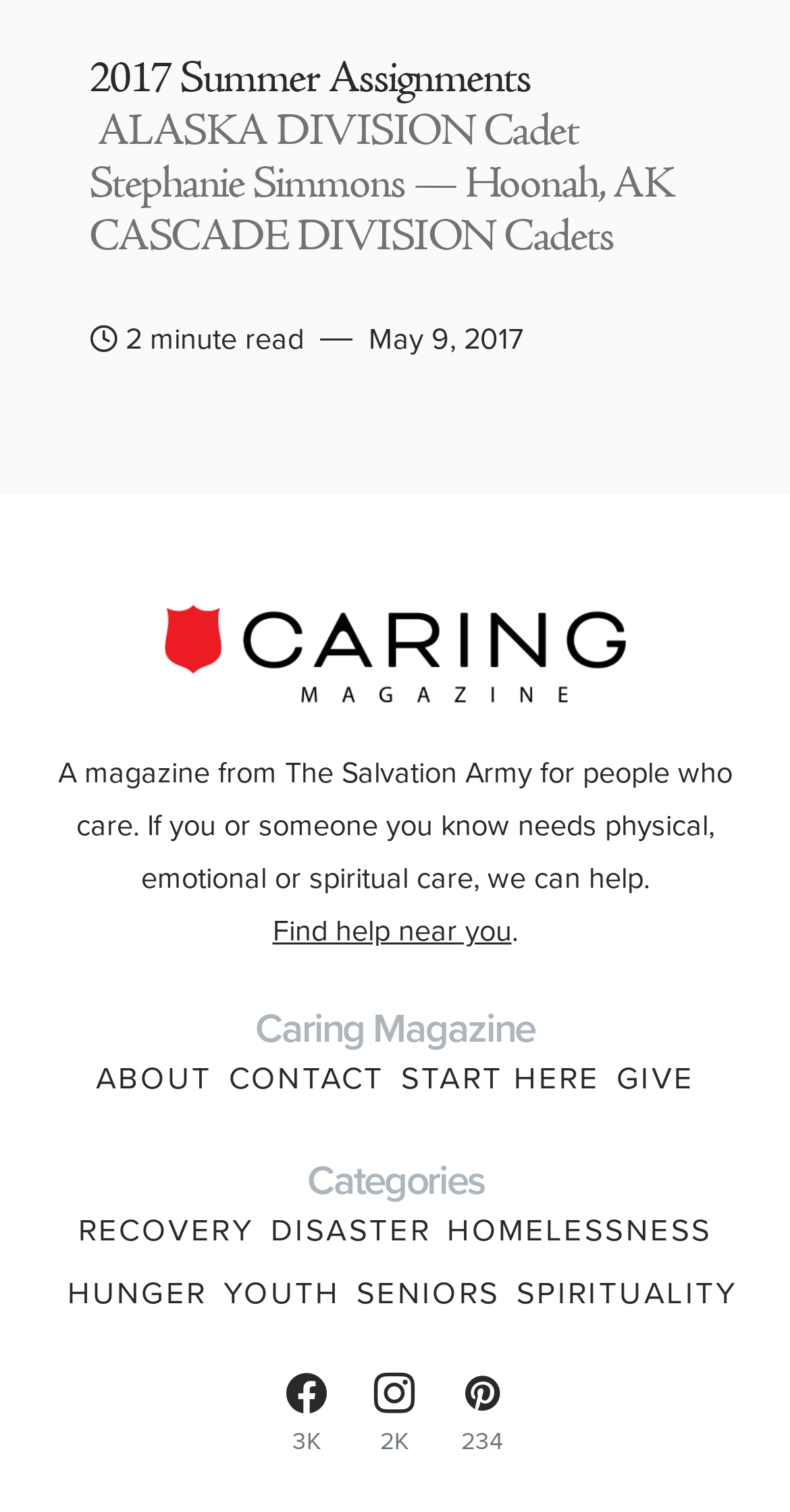Please give a one-word or short phrase response to the following question: 
What categories are available on the website?

RECOVERY, DISASTER, HOMELESSNESS, HUNGER, YOUTH, SENIORS, SPIRITUALITY